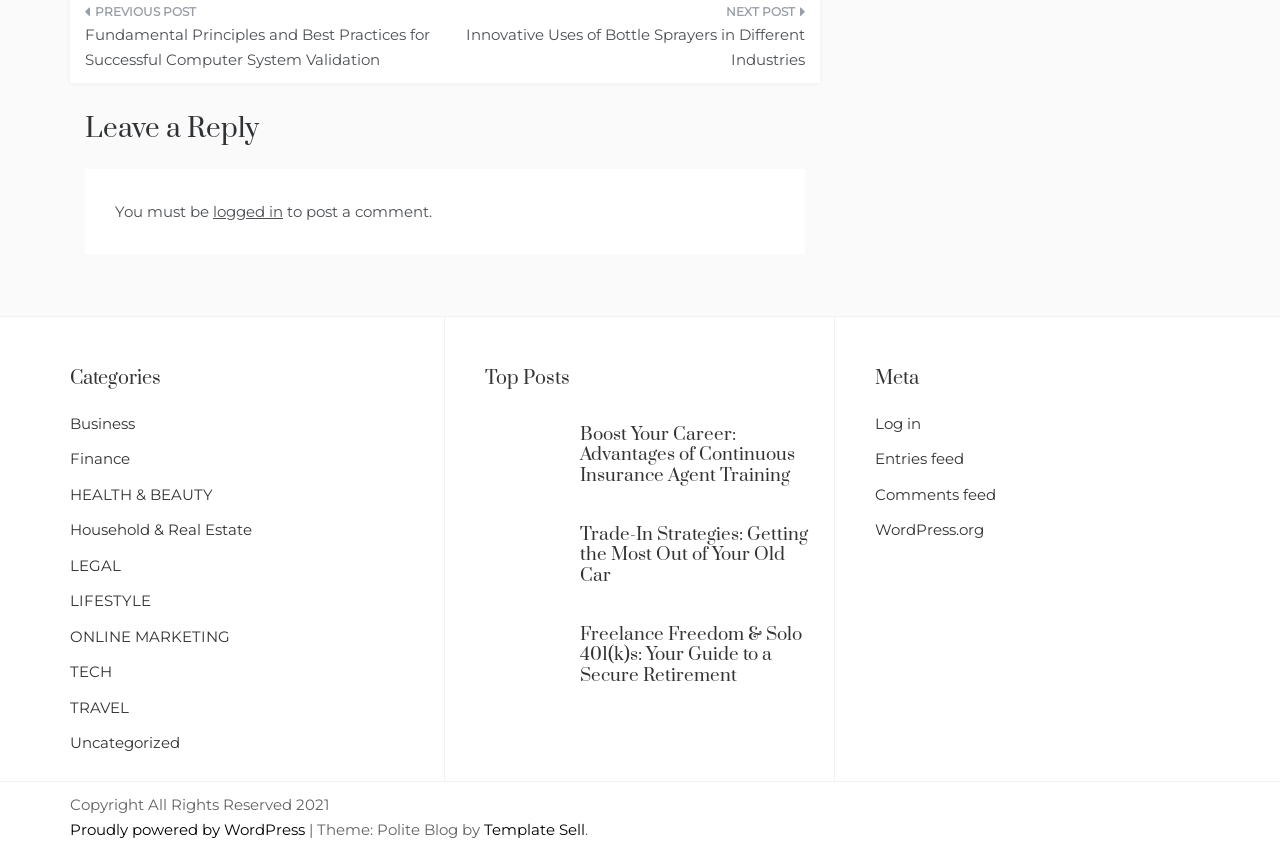Based on the image, provide a detailed and complete answer to the question: 
How many categories are listed on the webpage?

I counted the number of links under the 'Categories' heading, which are 'Business', 'Finance', 'HEALTH & BEAUTY', 'Household & Real Estate', 'LEGAL', 'LIFESTYLE', 'ONLINE MARKETING', 'TECH', and 'TRAVEL', and found that there are 9 categories listed on the webpage.